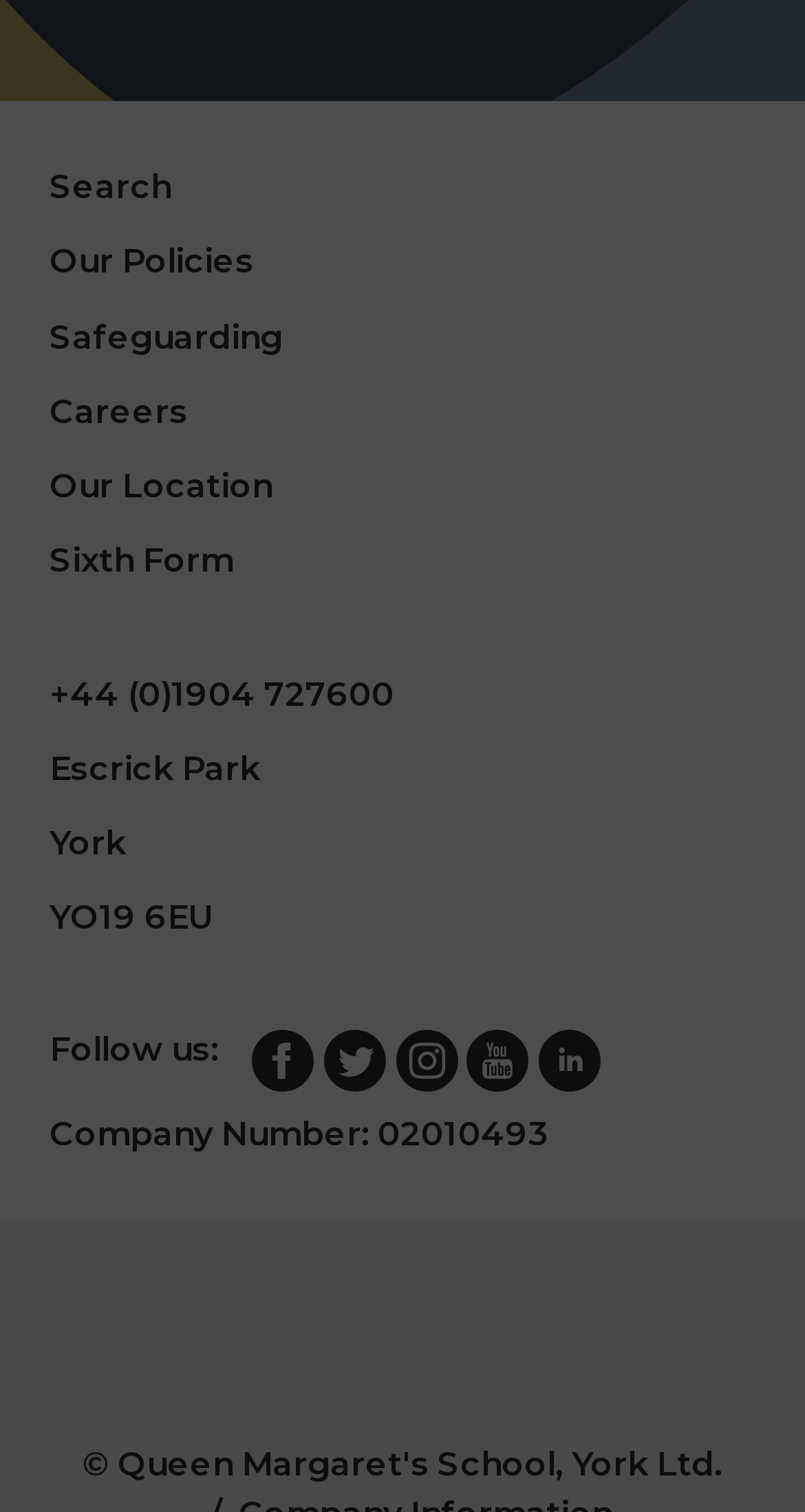Provide a single word or phrase answer to the question: 
What is the school's location?

York